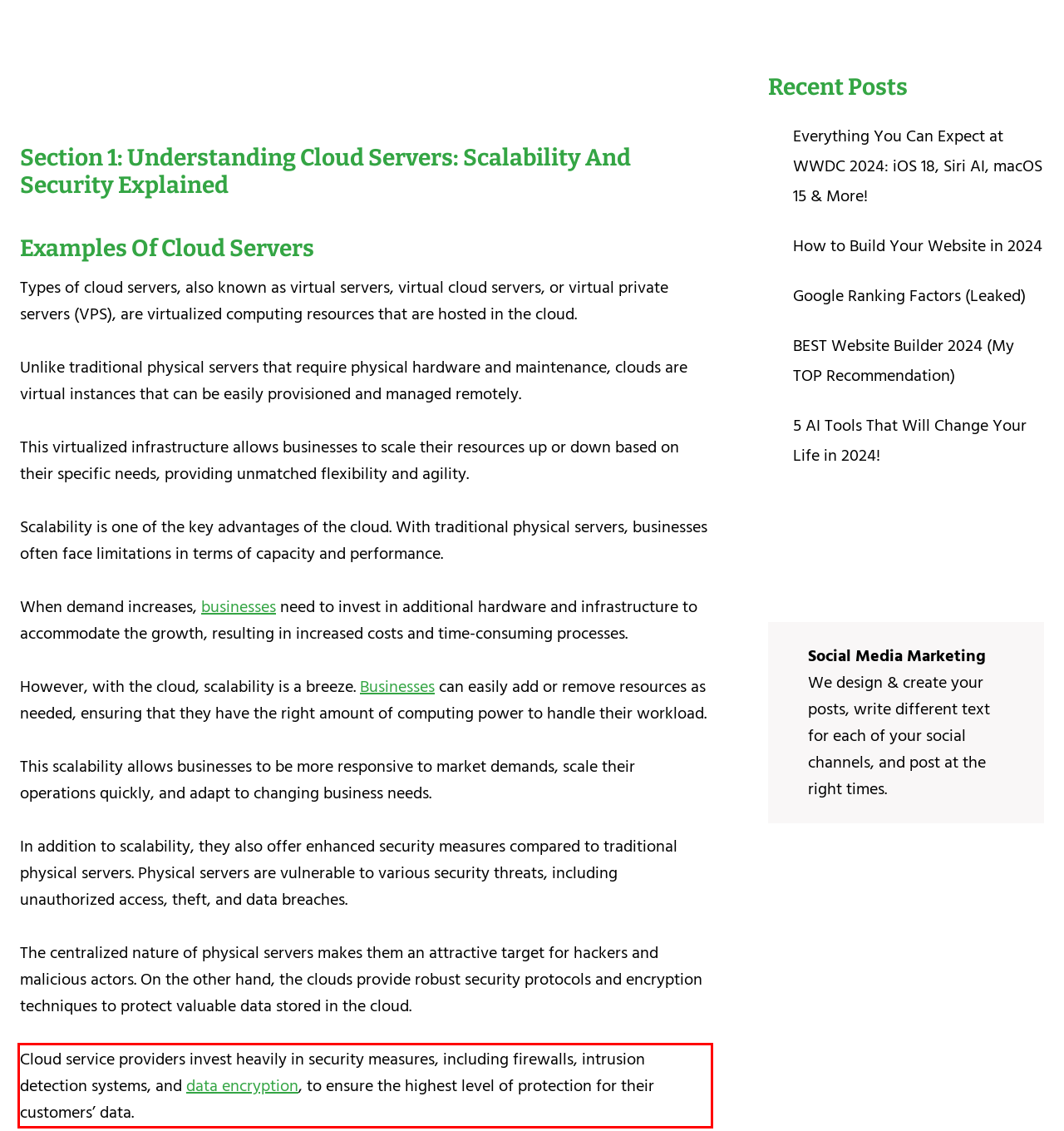You are presented with a webpage screenshot featuring a red bounding box. Perform OCR on the text inside the red bounding box and extract the content.

Cloud service providers invest heavily in security measures, including firewalls, intrusion detection systems, and data encryption, to ensure the highest level of protection for their customers’ data.